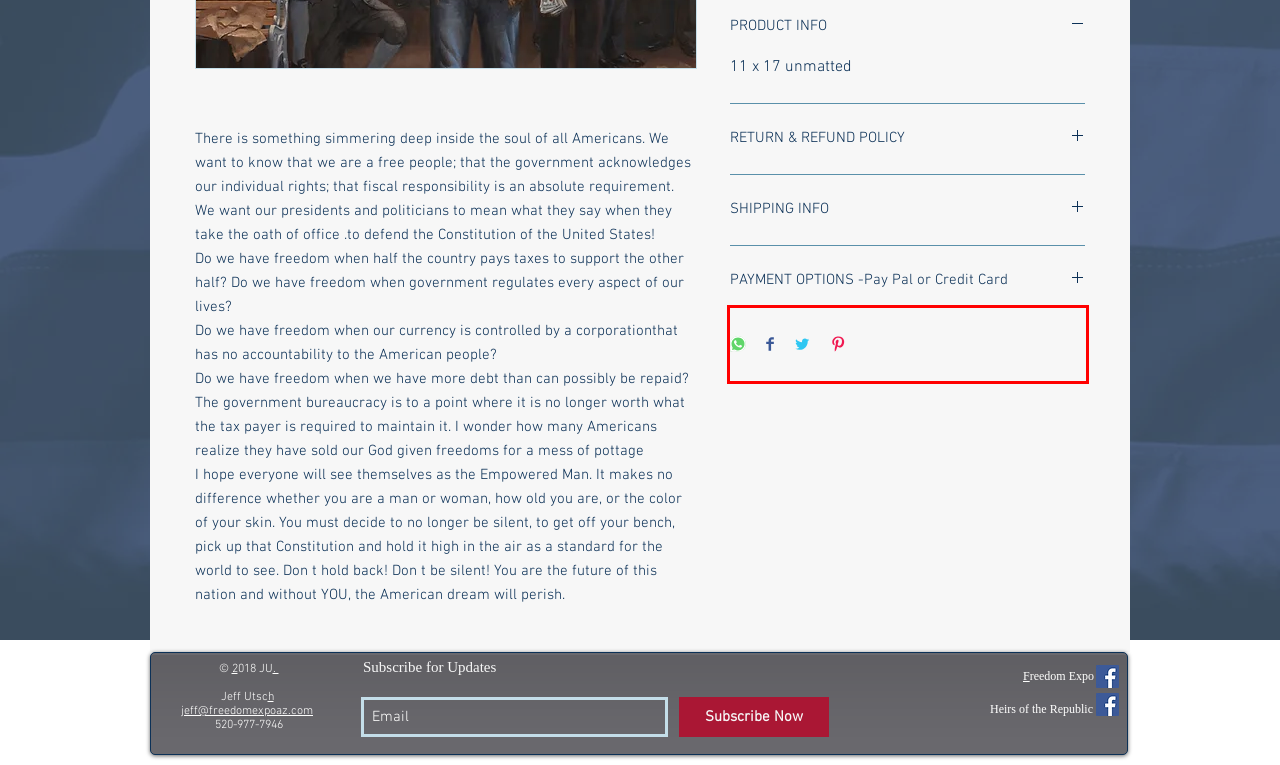With the given screenshot of a webpage, locate the red rectangle bounding box and extract the text content using OCR.

Continue to click Click on PayPal. When you reach the PayPal login screen, you can select to either Pay with PayPal or a Credit Card